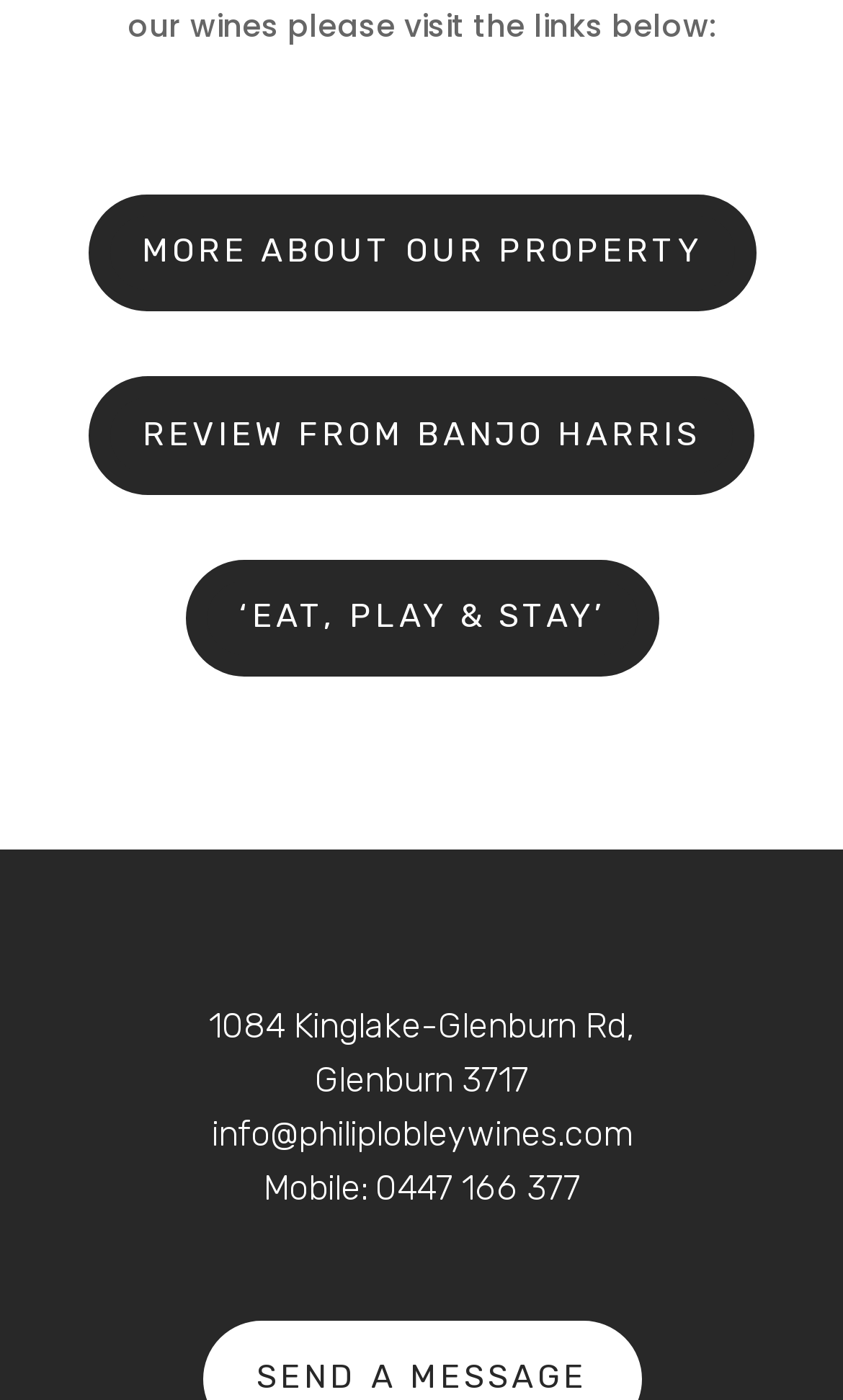Reply to the question below using a single word or brief phrase:
What is the mobile number of the property?

0447 166 377